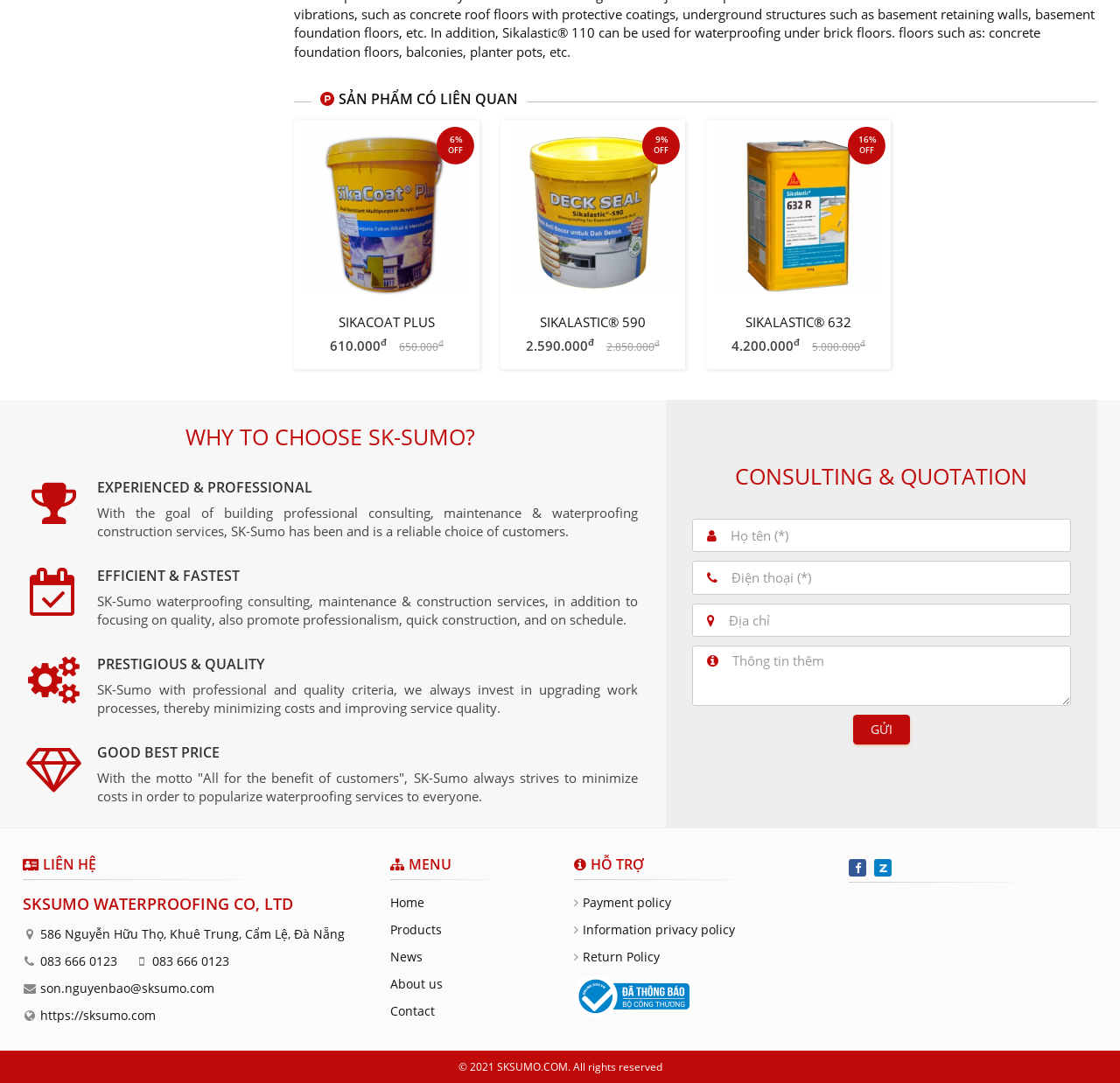Please specify the bounding box coordinates of the region to click in order to perform the following instruction: "Click the 'GỬI' button".

[0.761, 0.66, 0.812, 0.687]